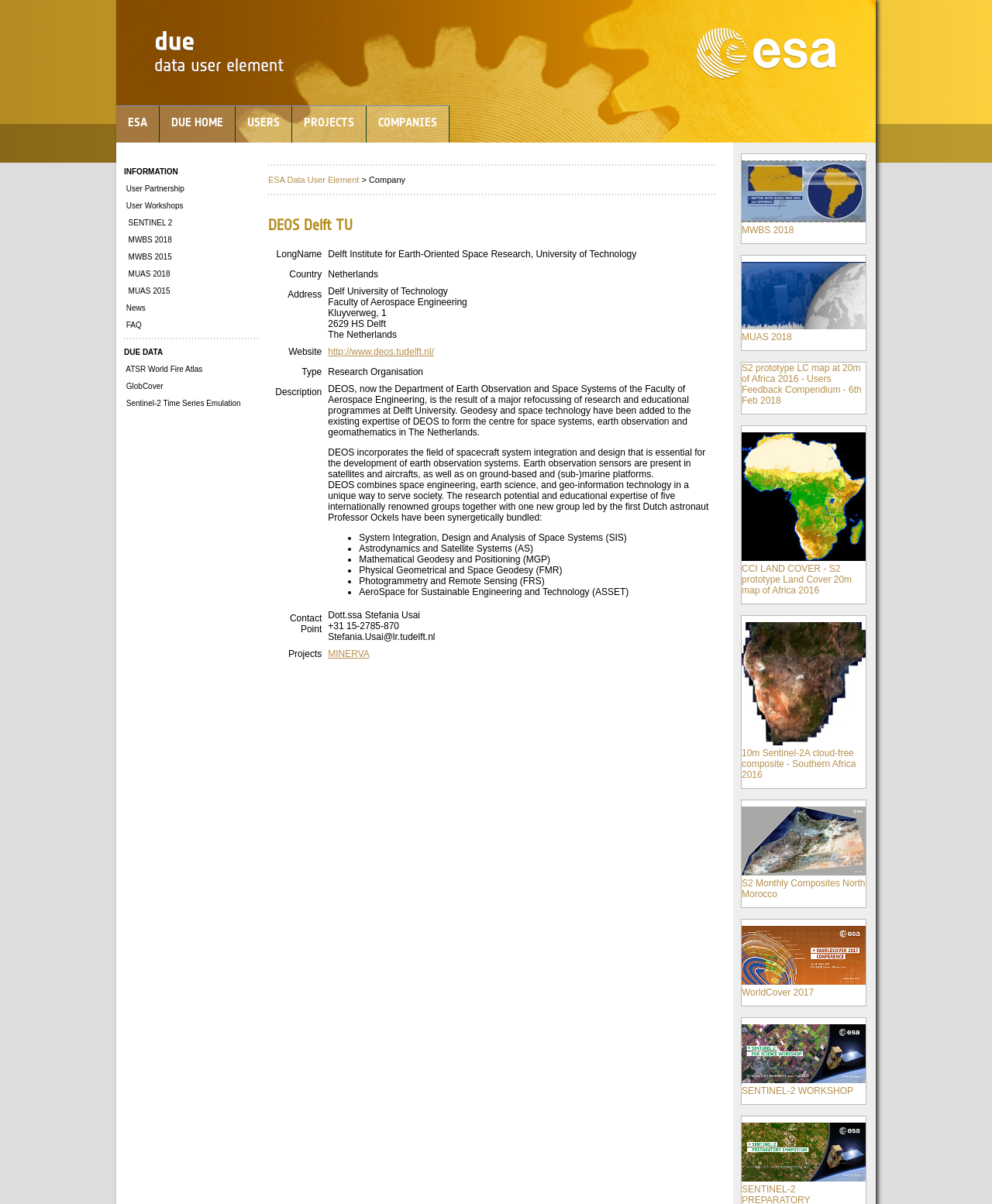Could you determine the bounding box coordinates of the clickable element to complete the instruction: "Access the MINERVA project"? Provide the coordinates as four float numbers between 0 and 1, i.e., [left, top, right, bottom].

[0.331, 0.539, 0.373, 0.548]